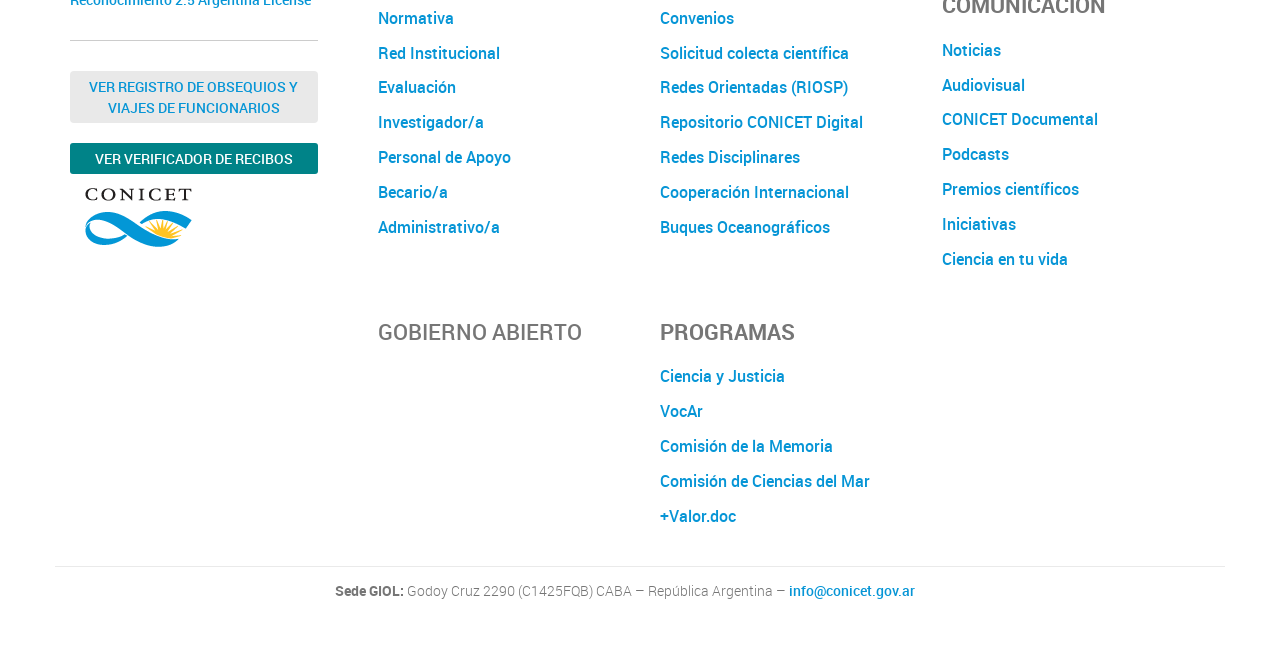Using the provided description: "Iniciativas", find the bounding box coordinates of the corresponding UI element. The output should be four float numbers between 0 and 1, in the format [left, top, right, bottom].

[0.736, 0.319, 0.934, 0.373]